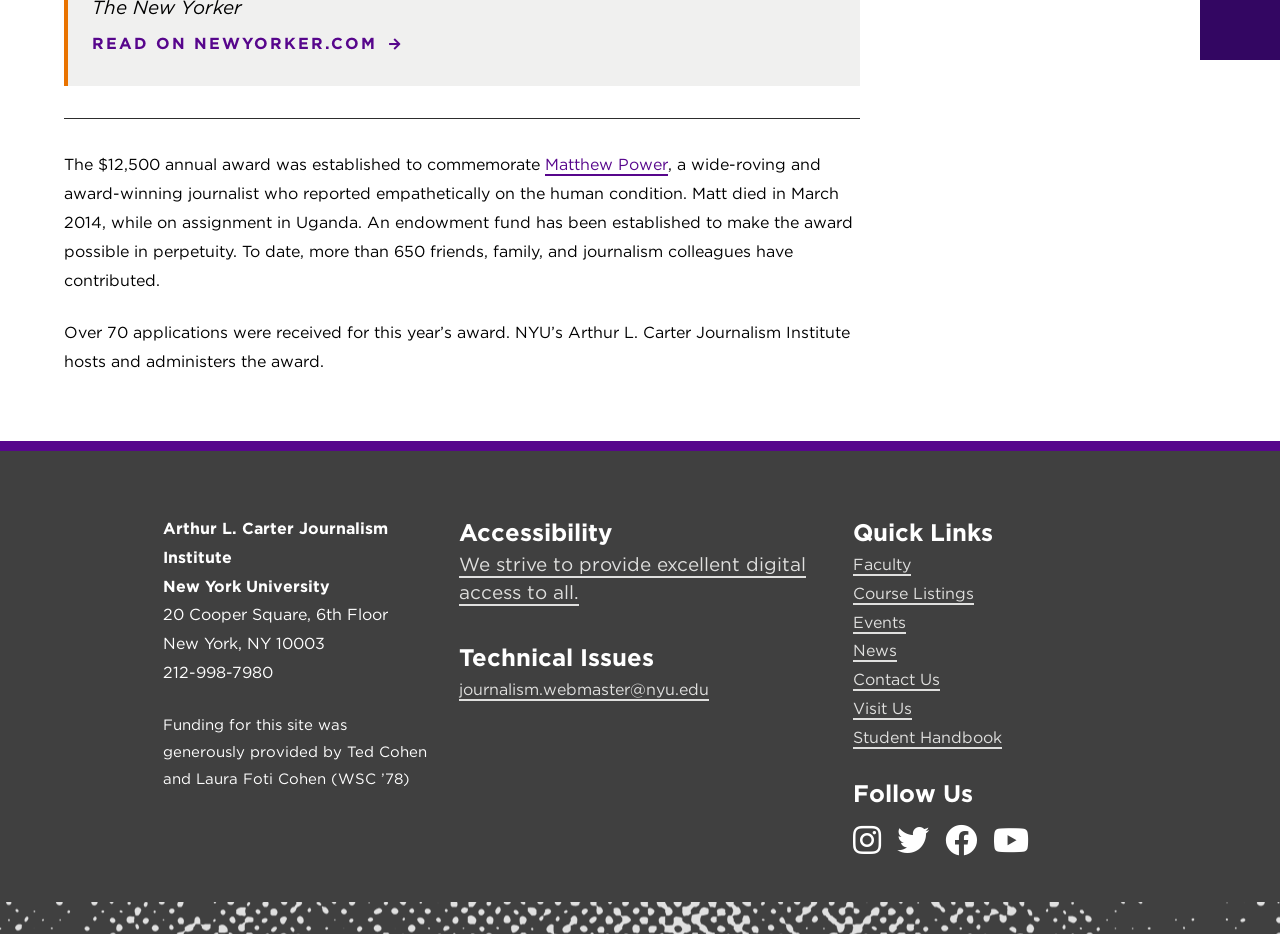Please specify the bounding box coordinates of the clickable region to carry out the following instruction: "Read more on New Yorker". The coordinates should be four float numbers between 0 and 1, in the format [left, top, right, bottom].

[0.072, 0.035, 0.314, 0.067]